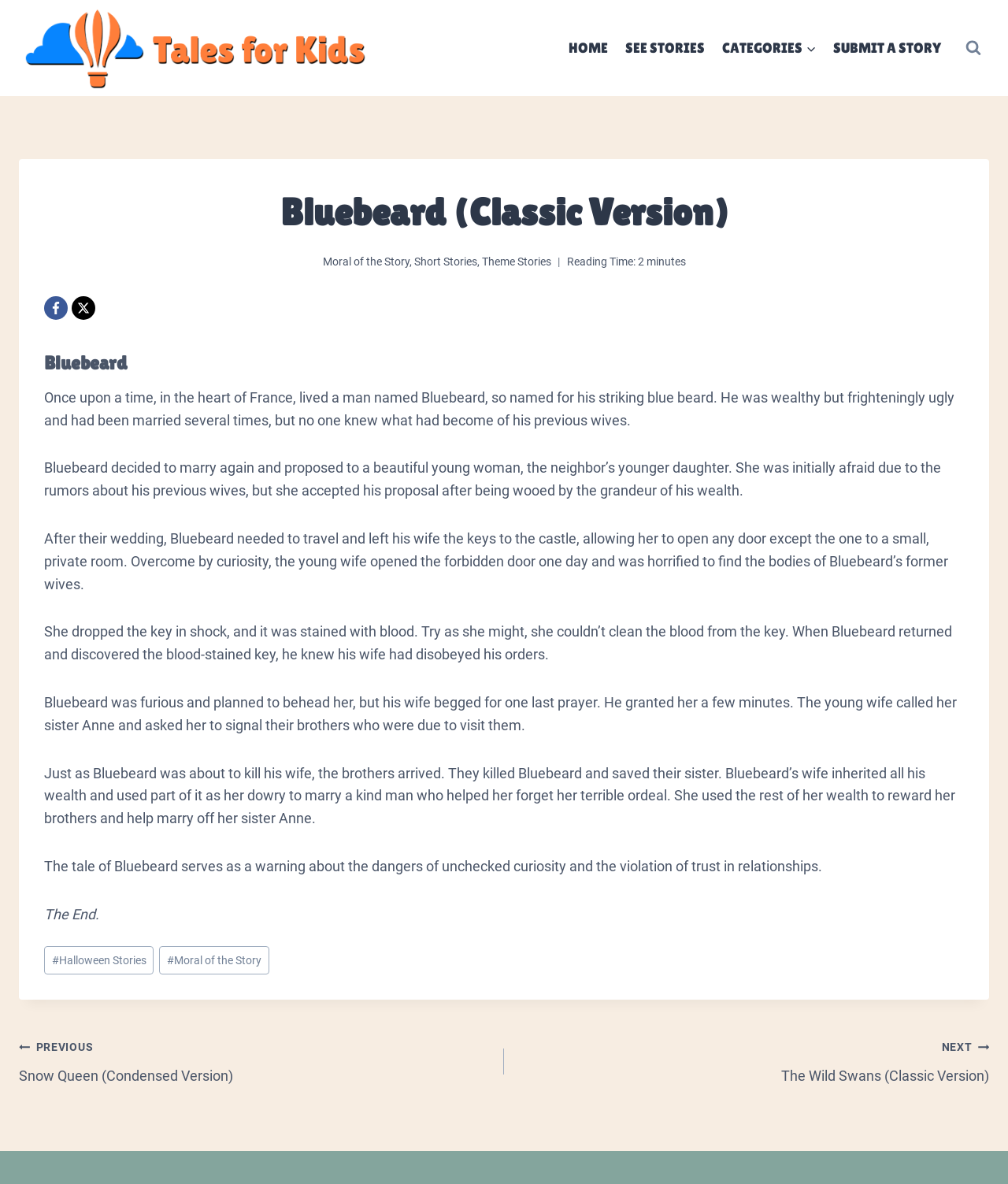Determine the main headline from the webpage and extract its text.

Bluebeard (Classic Version)